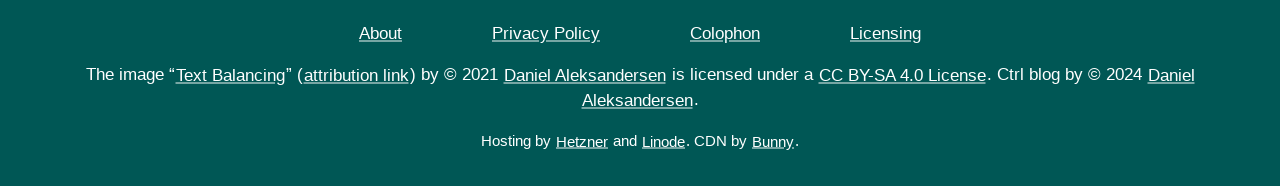What is the CDN provider of the website?
Based on the image, answer the question with a single word or brief phrase.

Bunny